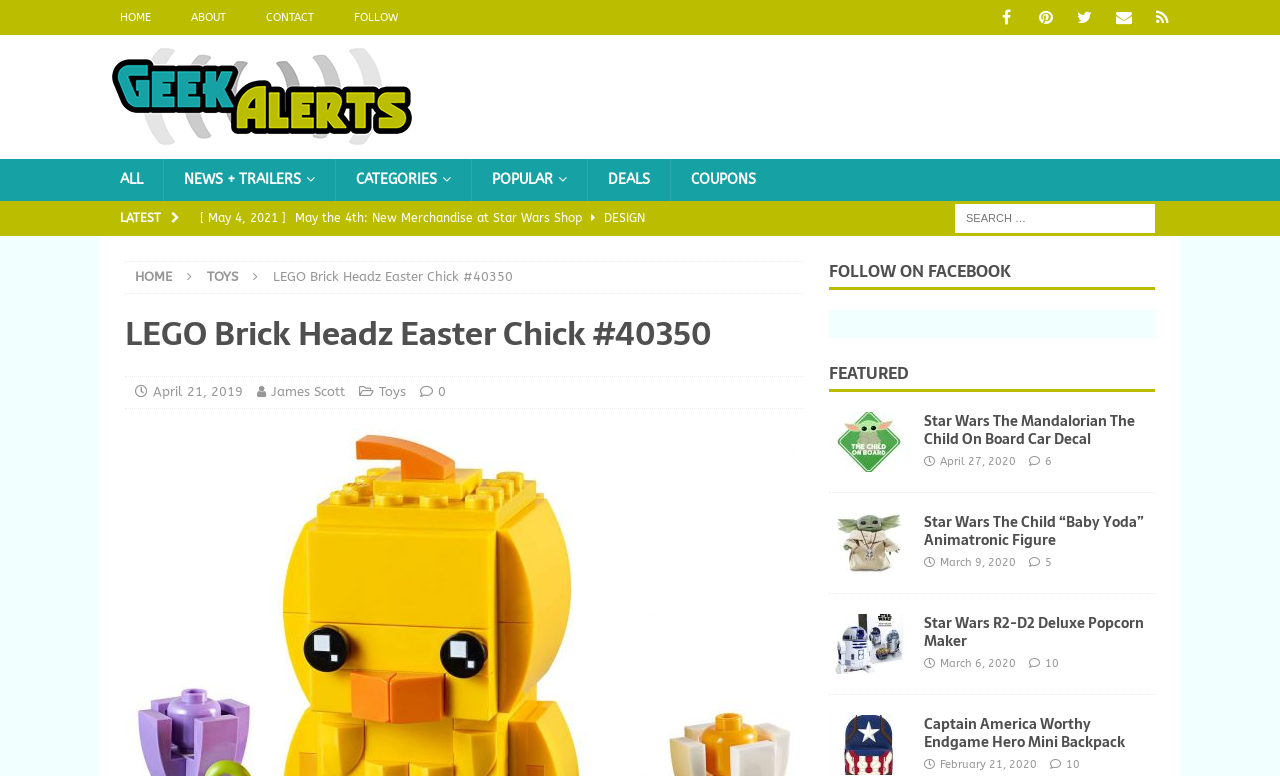Determine the bounding box coordinates of the region to click in order to accomplish the following instruction: "Search for something". Provide the coordinates as four float numbers between 0 and 1, specifically [left, top, right, bottom].

None